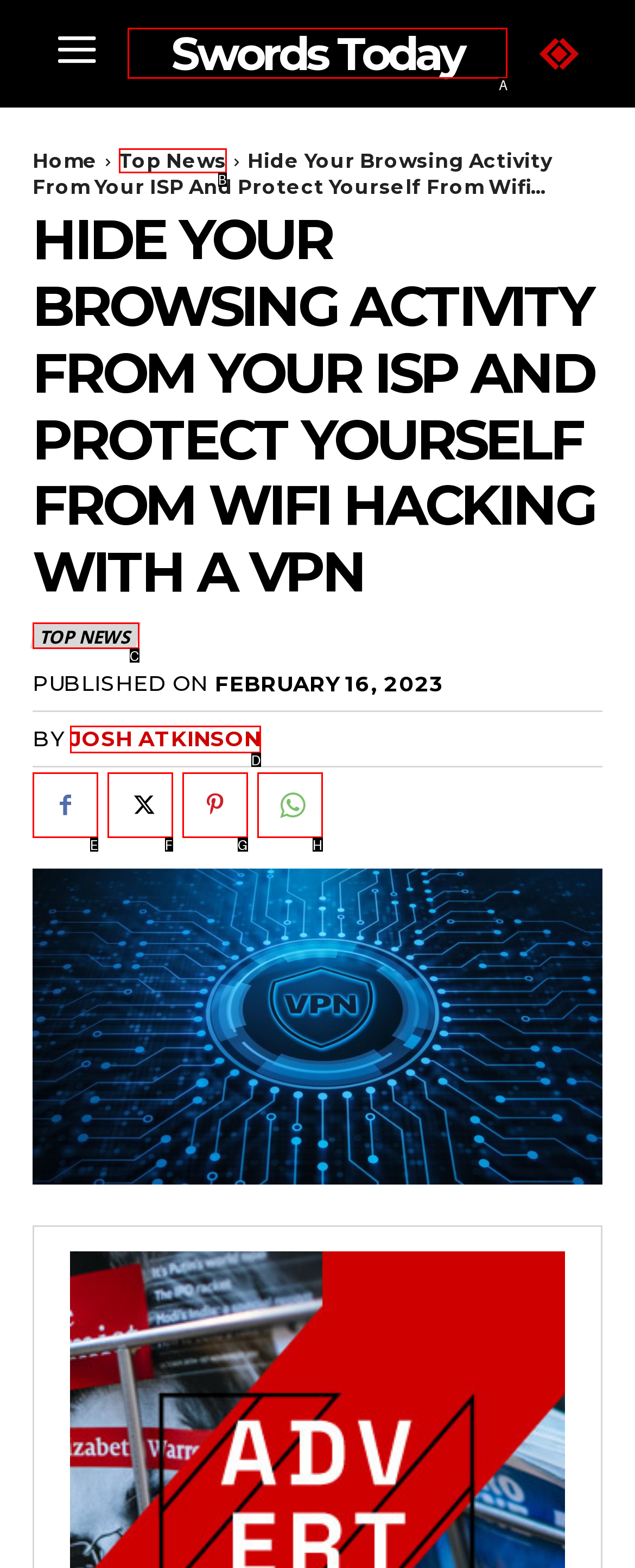Out of the given choices, which letter corresponds to the UI element required to click the Swords Today link? Answer with the letter.

A